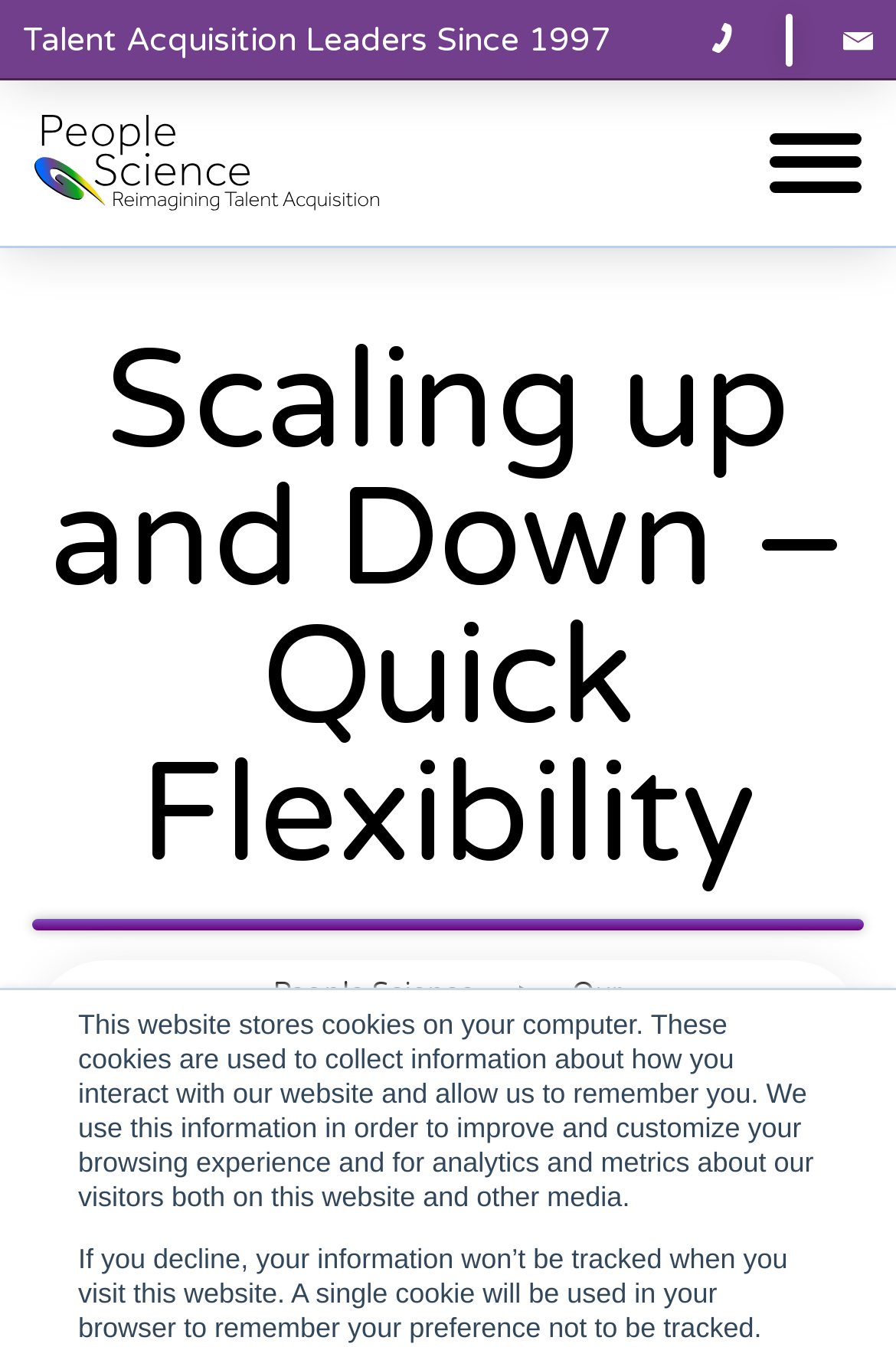Locate the bounding box of the user interface element based on this description: "People Science".

[0.305, 0.725, 0.531, 0.749]